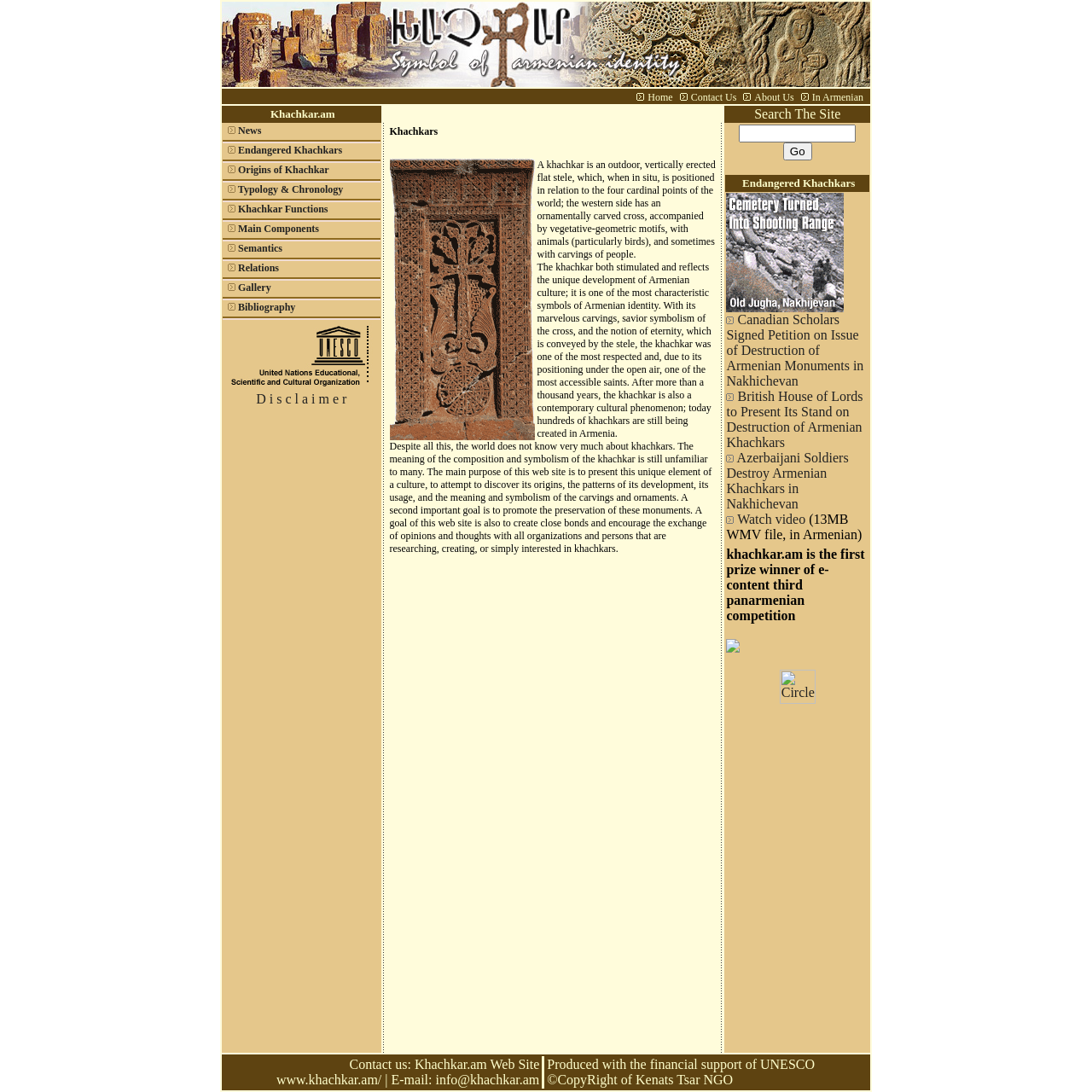Refer to the element description Watch video and identify the corresponding bounding box in the screenshot. Format the coordinates as (top-left x, top-left y, bottom-right x, bottom-right y) with values in the range of 0 to 1.

[0.675, 0.469, 0.738, 0.482]